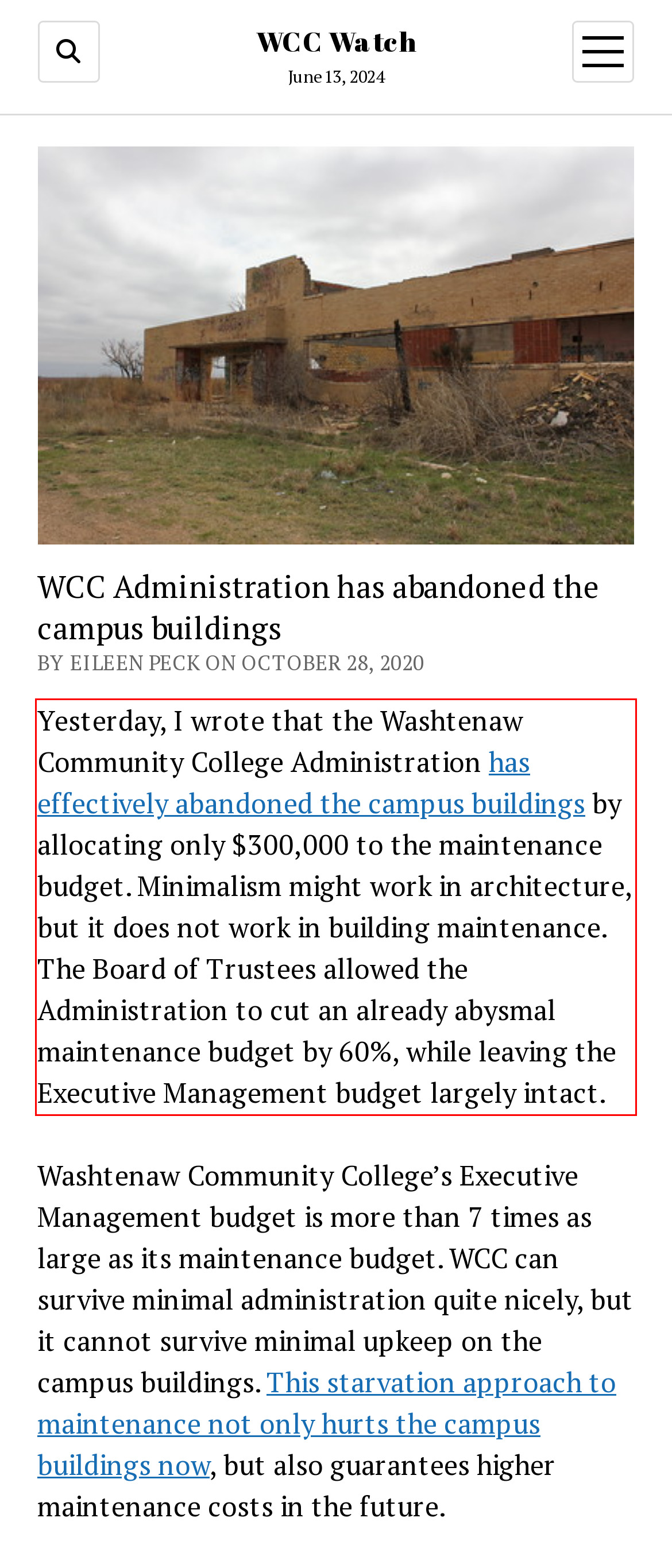You have a screenshot of a webpage, and there is a red bounding box around a UI element. Utilize OCR to extract the text within this red bounding box.

Yesterday, I wrote that the Washtenaw Community College Administration has effectively abandoned the campus buildings by allocating only $300,000 to the maintenance budget. Minimalism might work in architecture, but it does not work in building maintenance. The Board of Trustees allowed the Administration to cut an already abysmal maintenance budget by 60%, while leaving the Executive Management budget largely intact.